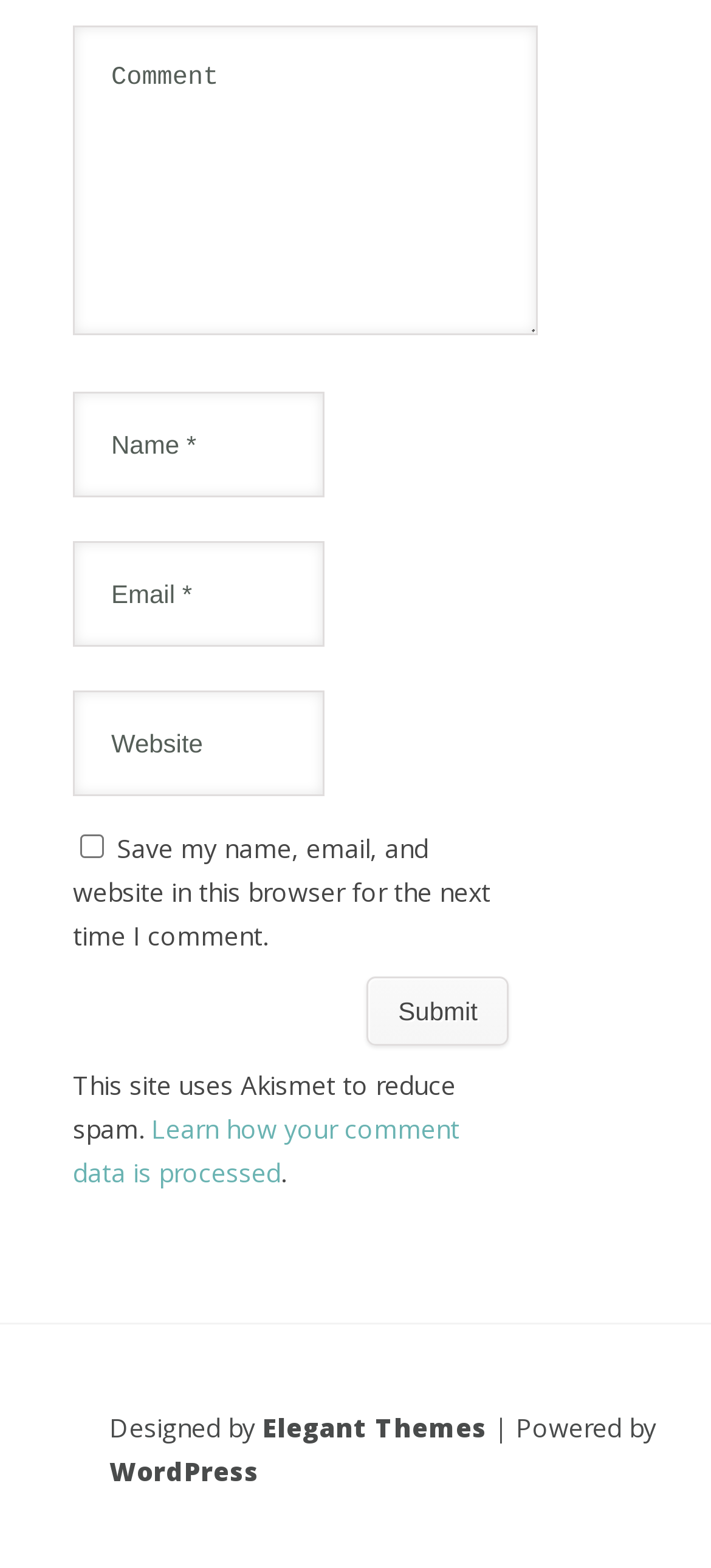Identify the bounding box of the HTML element described here: "input value="Email *" aria-describedby="email-notes" name="email"". Provide the coordinates as four float numbers between 0 and 1: [left, top, right, bottom].

[0.103, 0.345, 0.455, 0.412]